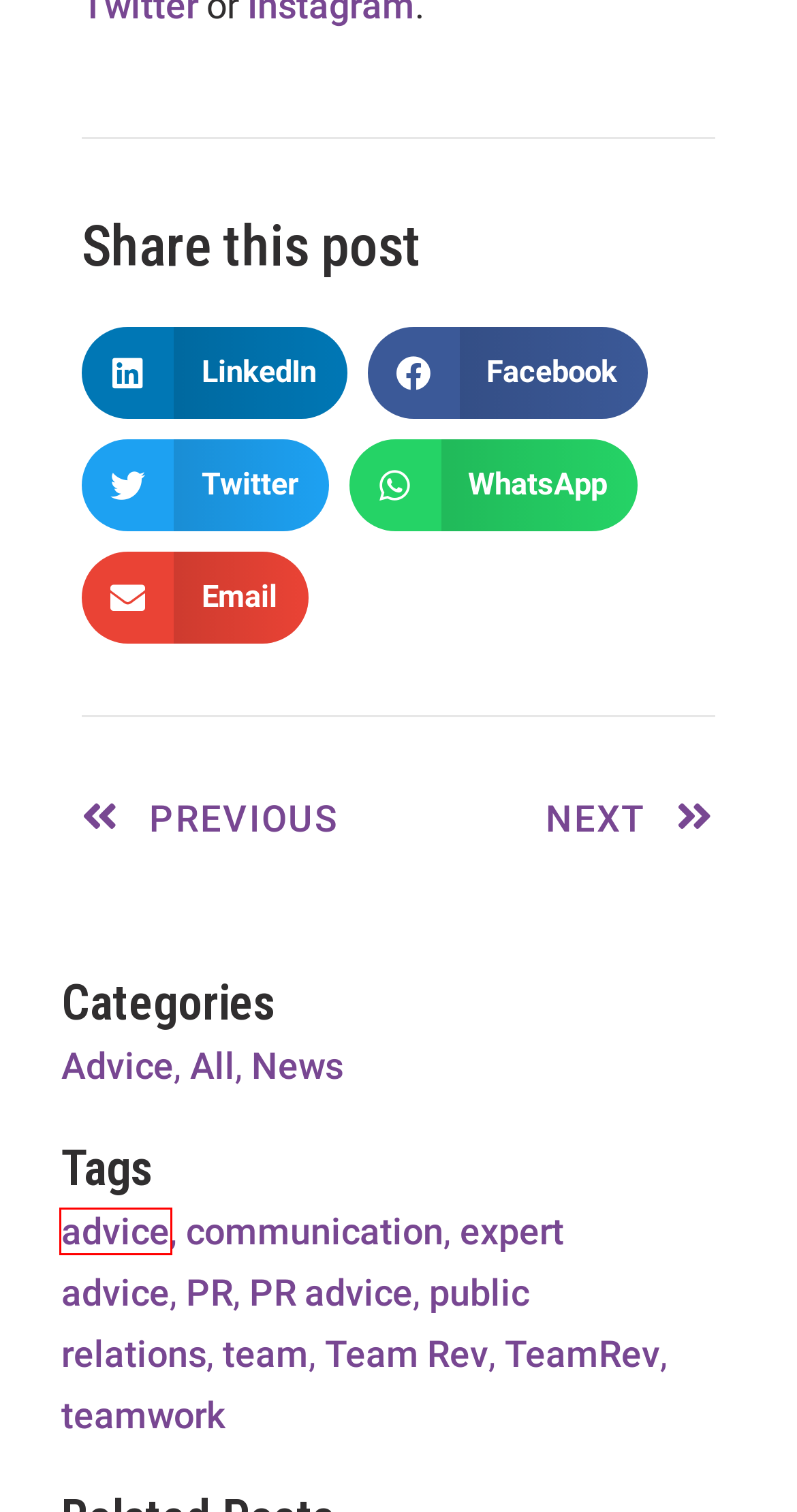Observe the screenshot of a webpage with a red bounding box highlighting an element. Choose the webpage description that accurately reflects the new page after the element within the bounding box is clicked. Here are the candidates:
A. advice - Rev PR
B. News - Rev PR
C. All - Rev PR
D. Is PR the same as Journalism? - Rev PR
E. expert advice - Rev PR
F. public relations - Rev PR
G. team - Rev PR
H. communication - Rev PR

A